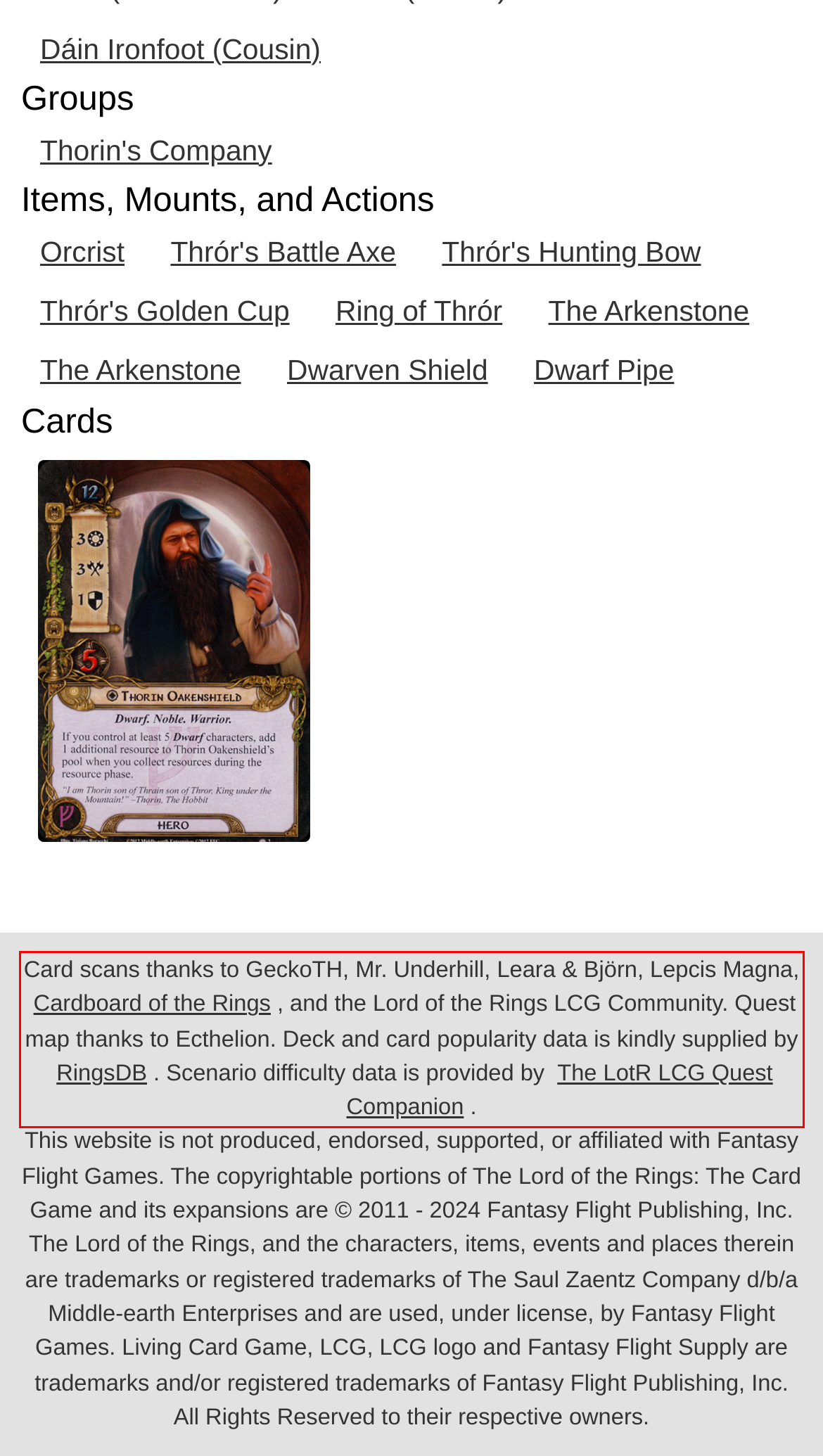You have a screenshot of a webpage, and there is a red bounding box around a UI element. Utilize OCR to extract the text within this red bounding box.

Card scans thanks to GeckoTH, Mr. Underhill, Leara & Björn, Lepcis Magna, Cardboard of the Rings, and the Lord of the Rings LCG Community. Quest map thanks to Ecthelion. Deck and card popularity data is kindly supplied by RingsDB. Scenario difficulty data is provided by The LotR LCG Quest Companion.